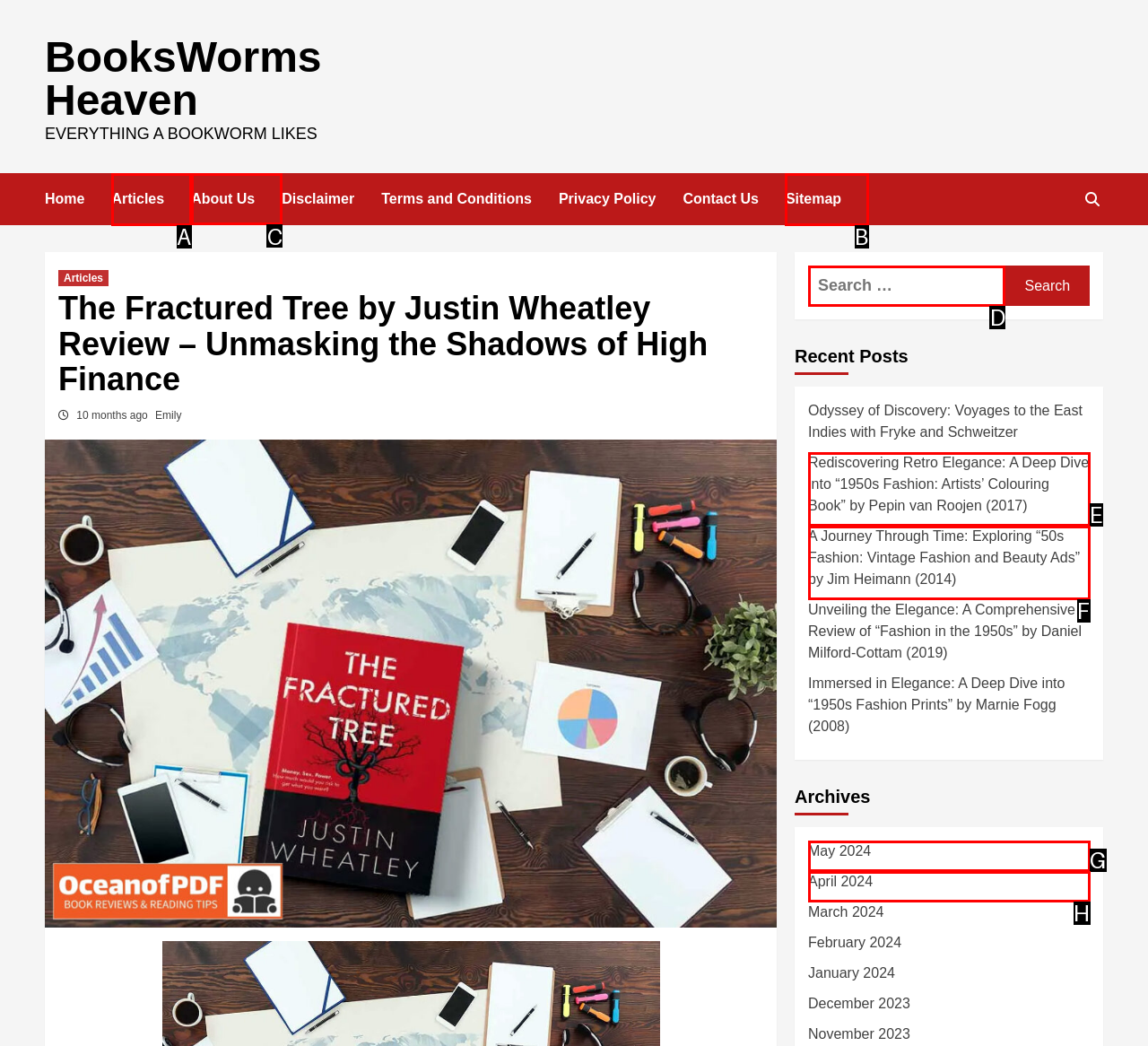Indicate which UI element needs to be clicked to fulfill the task: Go to the 'About Us' page
Answer with the letter of the chosen option from the available choices directly.

C